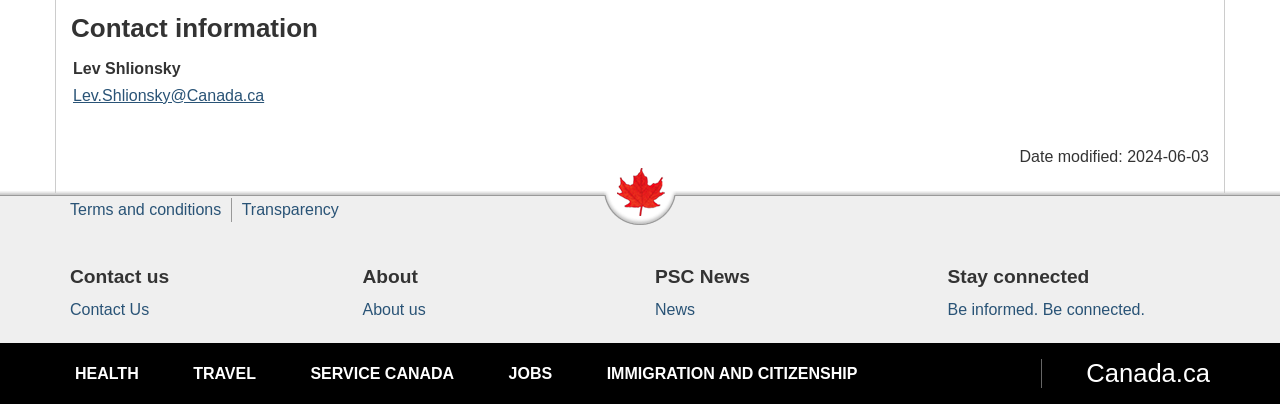When was the site last modified?
Please answer the question with as much detail and depth as you can.

The date of last modification can be found in the description list, in the 'Date modified:' term, which has a detail text of '2024-06-03'.